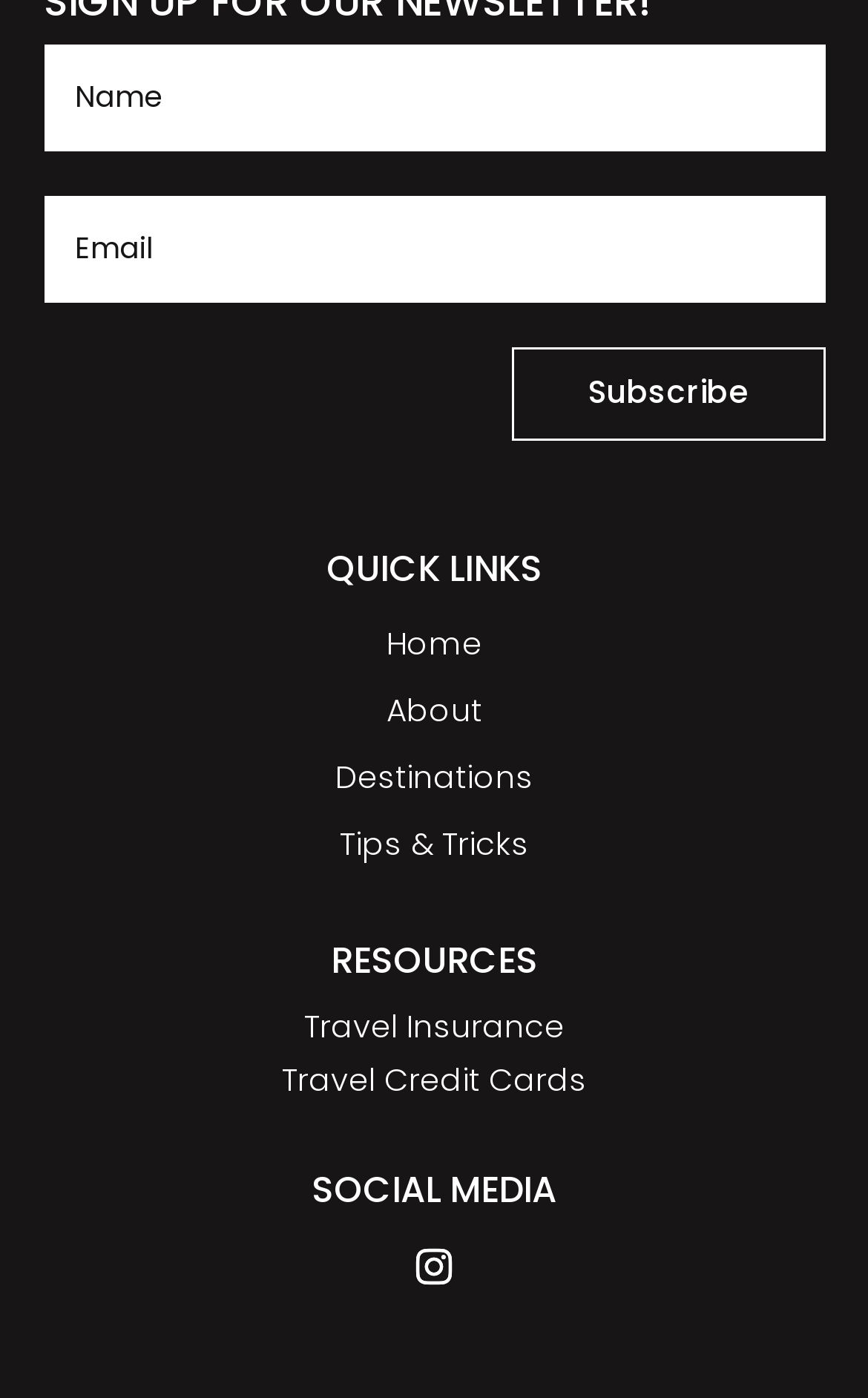Using the information shown in the image, answer the question with as much detail as possible: What type of resources are listed under 'RESOURCES'?

The 'RESOURCES' section lists links to 'Travel Insurance' and 'Travel Credit Cards', indicating that the resources listed are related to travel.